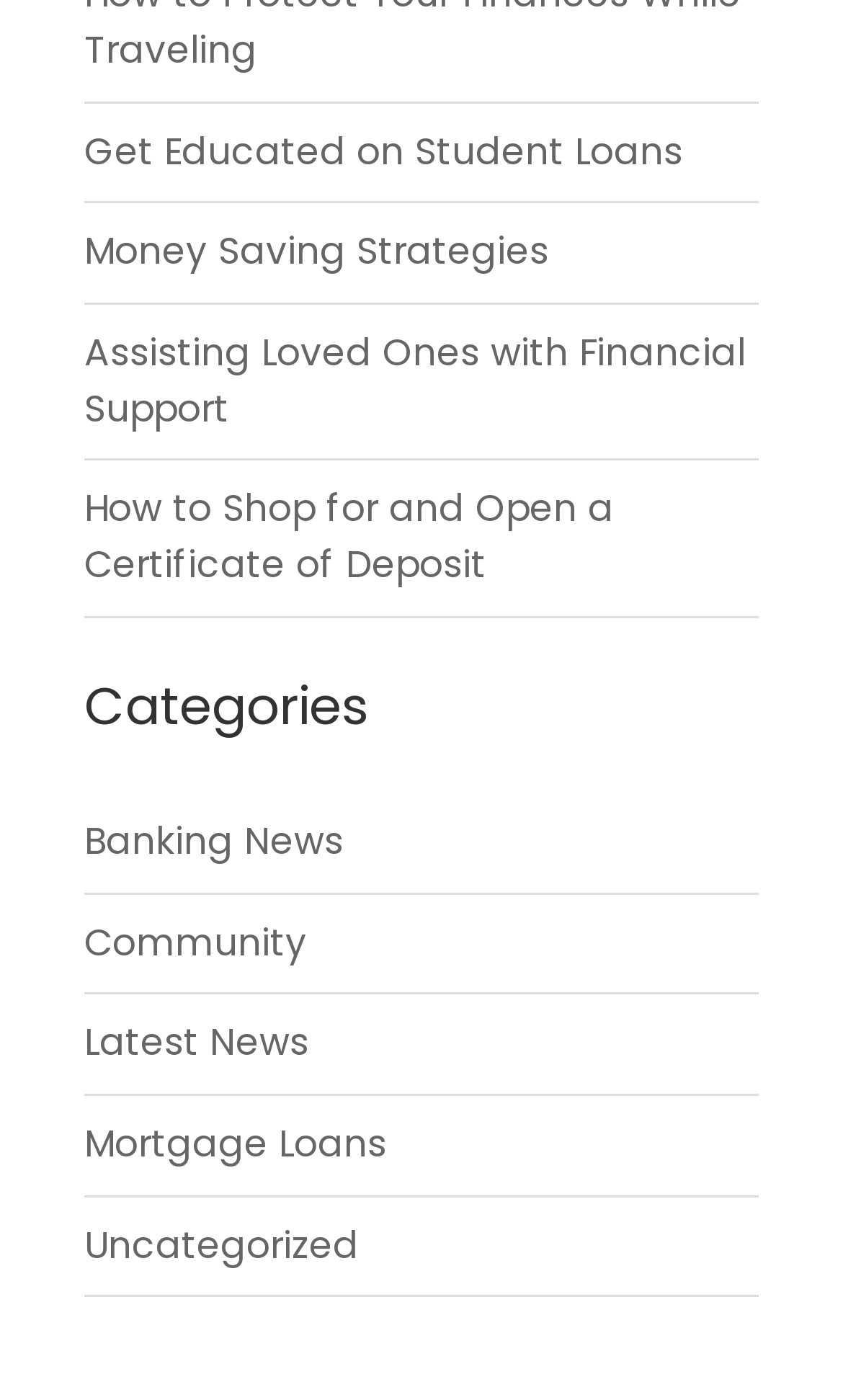Determine the bounding box coordinates for the area that needs to be clicked to fulfill this task: "Visit the What we do page". The coordinates must be given as four float numbers between 0 and 1, i.e., [left, top, right, bottom].

None